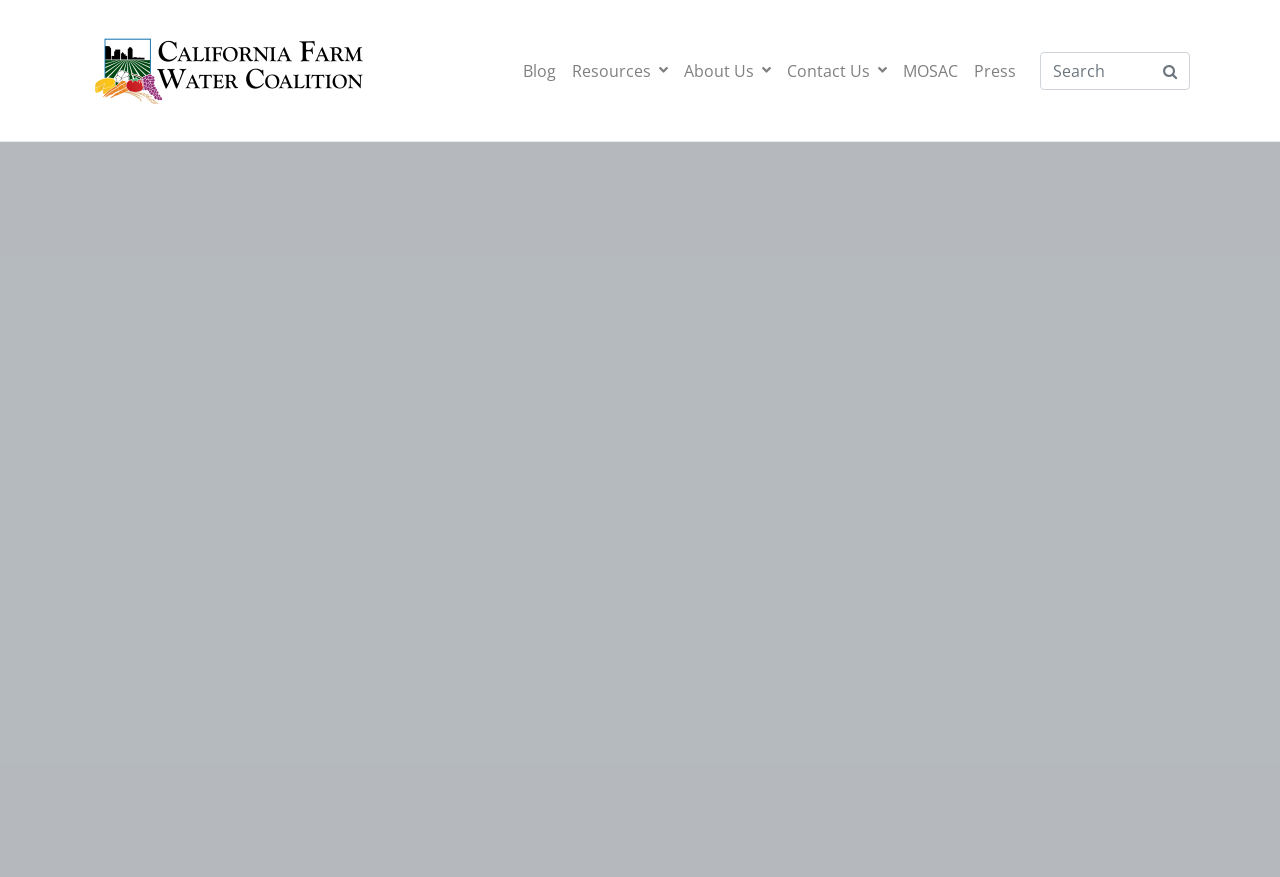Please provide a detailed answer to the question below based on the screenshot: 
What is the function of the button with a magnifying glass icon?

The button with a magnifying glass icon is located next to the search box, and its presence suggests that it is intended to submit a search query when clicked.